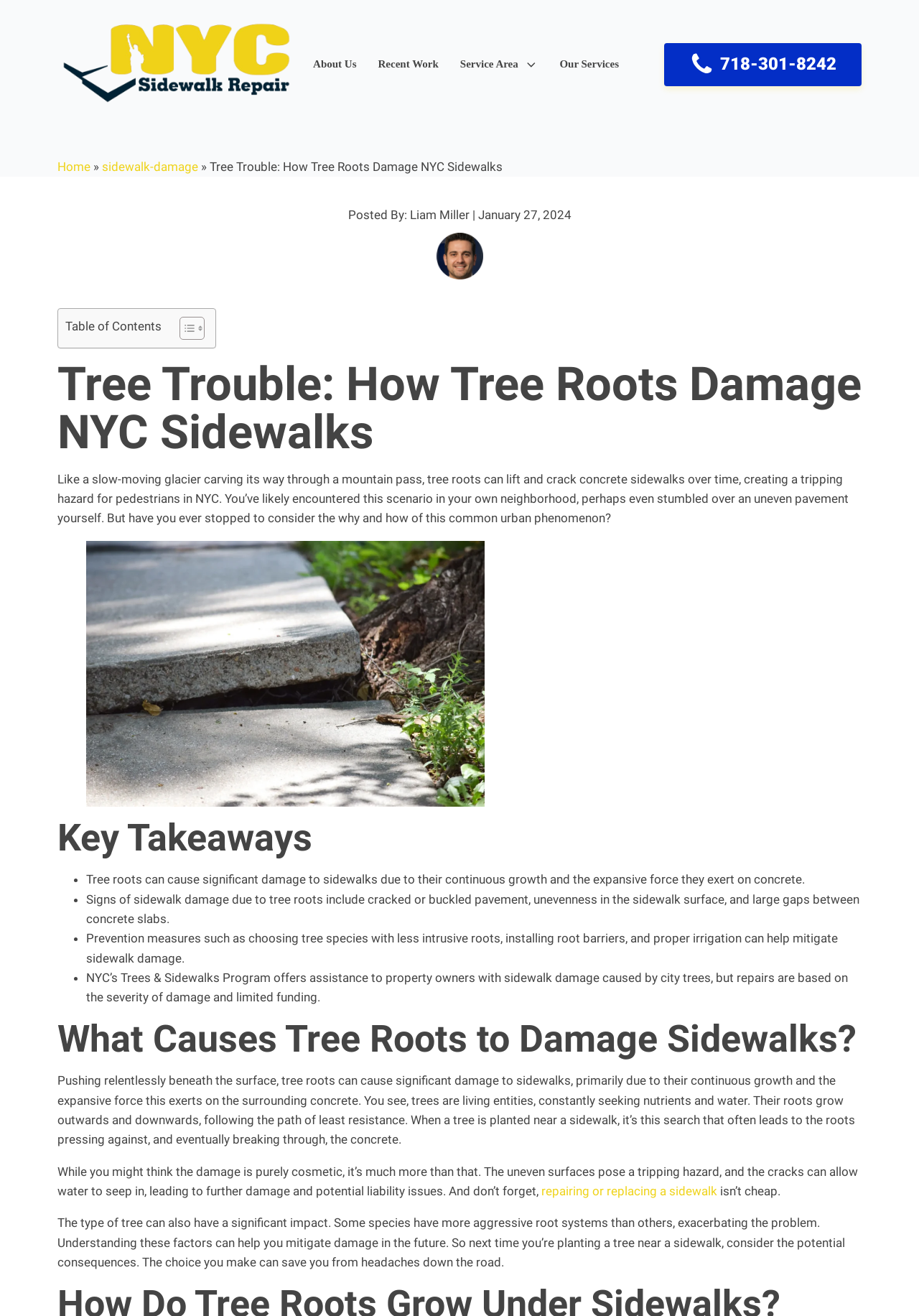What causes tree roots to damage sidewalks?
Carefully examine the image and provide a detailed answer to the question.

According to the webpage, tree roots can cause significant damage to sidewalks primarily due to their continuous growth and the expansive force this exerts on the surrounding concrete. This is because trees are living entities, constantly seeking nutrients and water, and their roots grow outwards and downwards, following the path of least resistance.